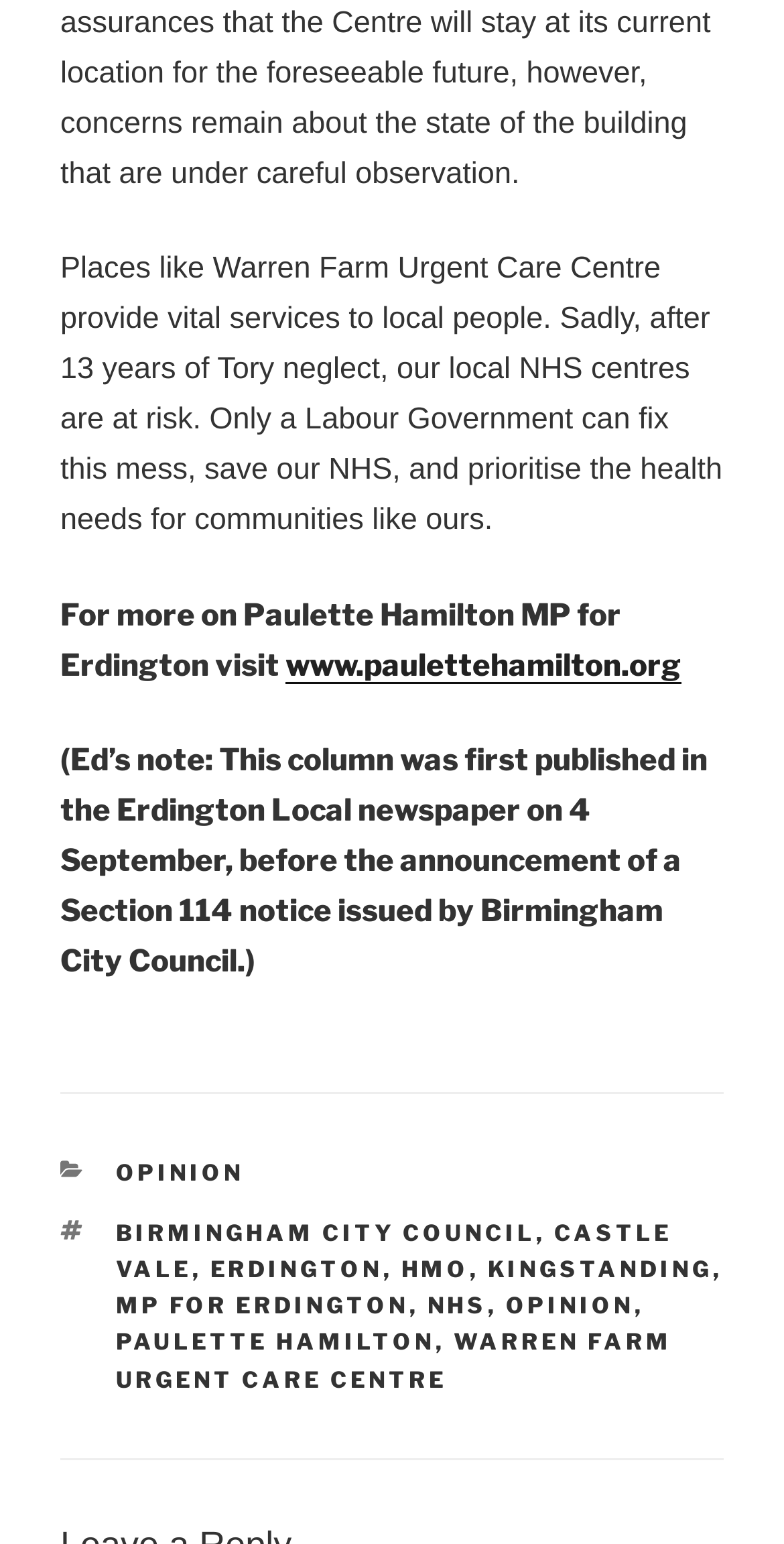Please indicate the bounding box coordinates of the element's region to be clicked to achieve the instruction: "visit Paulette Hamilton MP's website". Provide the coordinates as four float numbers between 0 and 1, i.e., [left, top, right, bottom].

[0.364, 0.421, 0.869, 0.443]